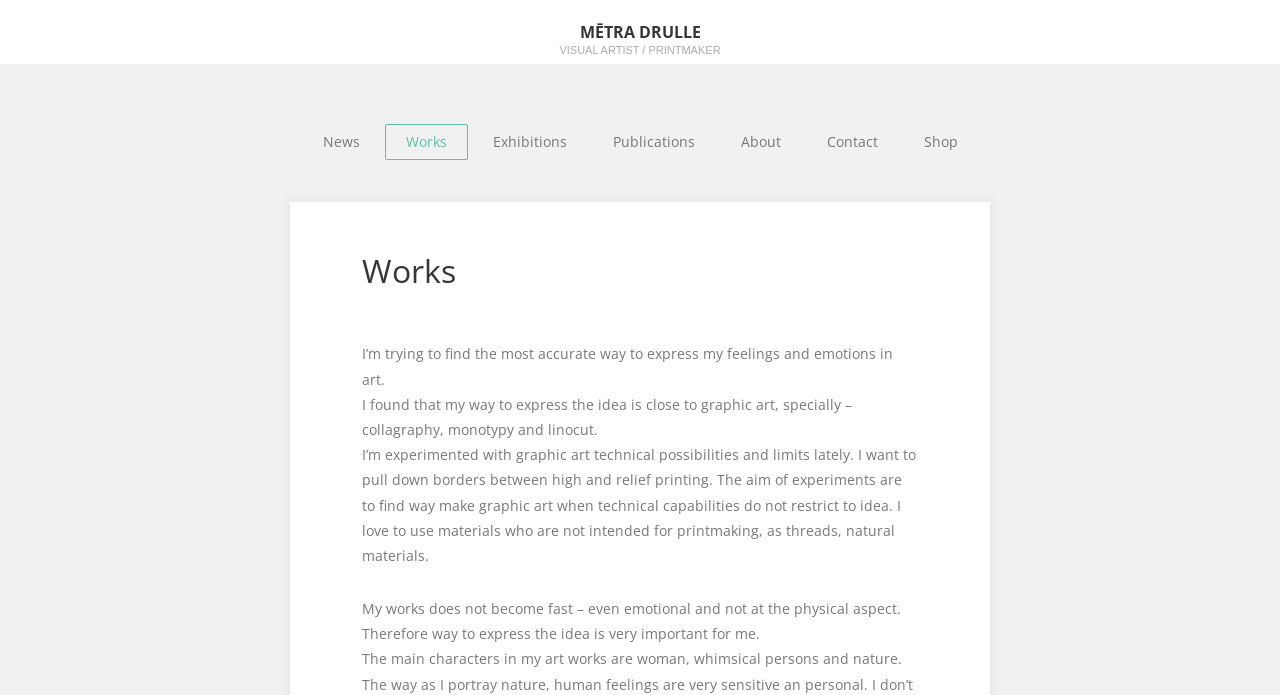Please identify the bounding box coordinates of the element I should click to complete this instruction: 'View the artist's portfolio'. The coordinates should be given as four float numbers between 0 and 1, like this: [left, top, right, bottom].

[0.841, 0.006, 0.859, 0.052]